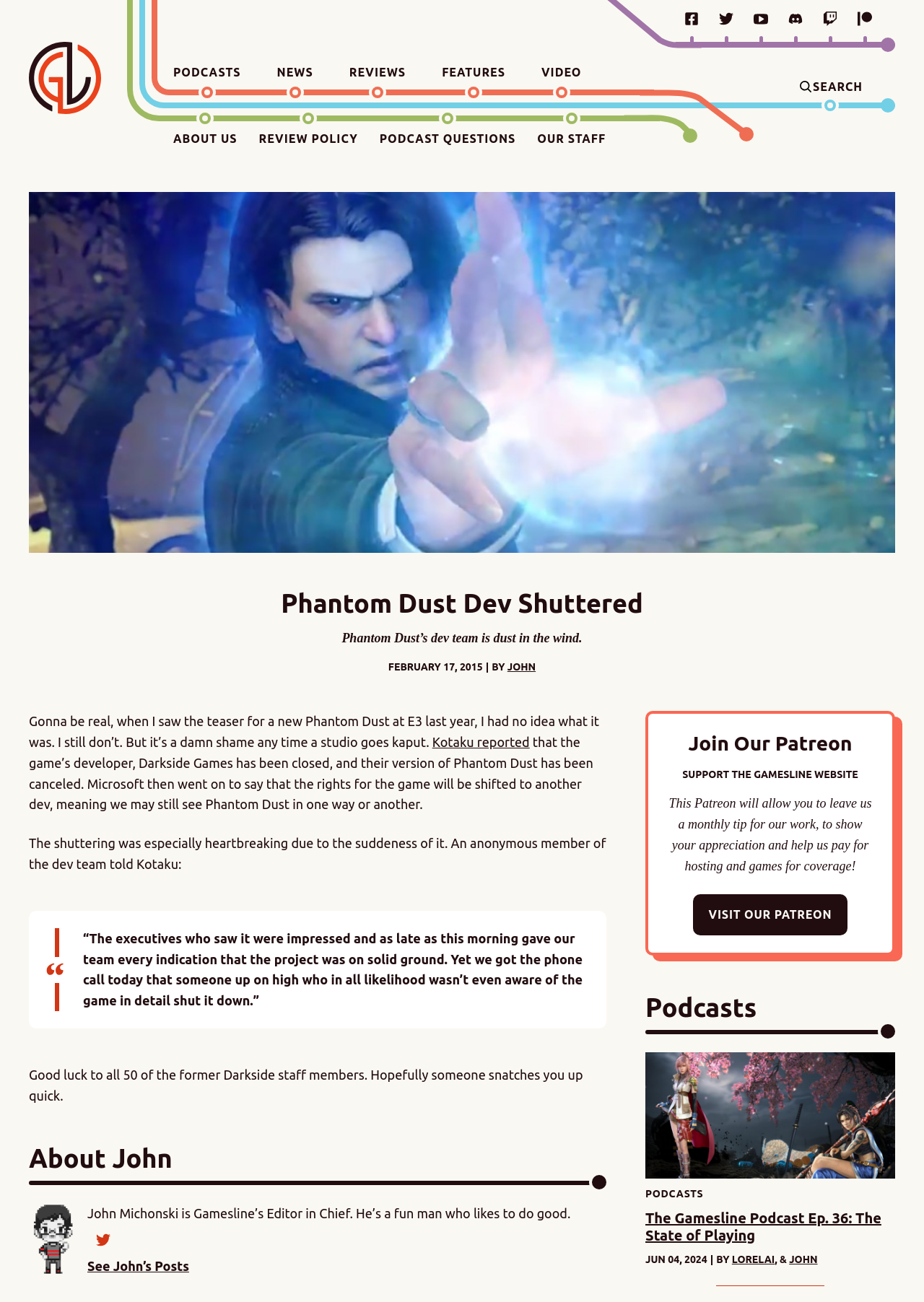Please give the bounding box coordinates of the area that should be clicked to fulfill the following instruction: "Read the article by John". The coordinates should be in the format of four float numbers from 0 to 1, i.e., [left, top, right, bottom].

[0.031, 0.546, 0.656, 0.85]